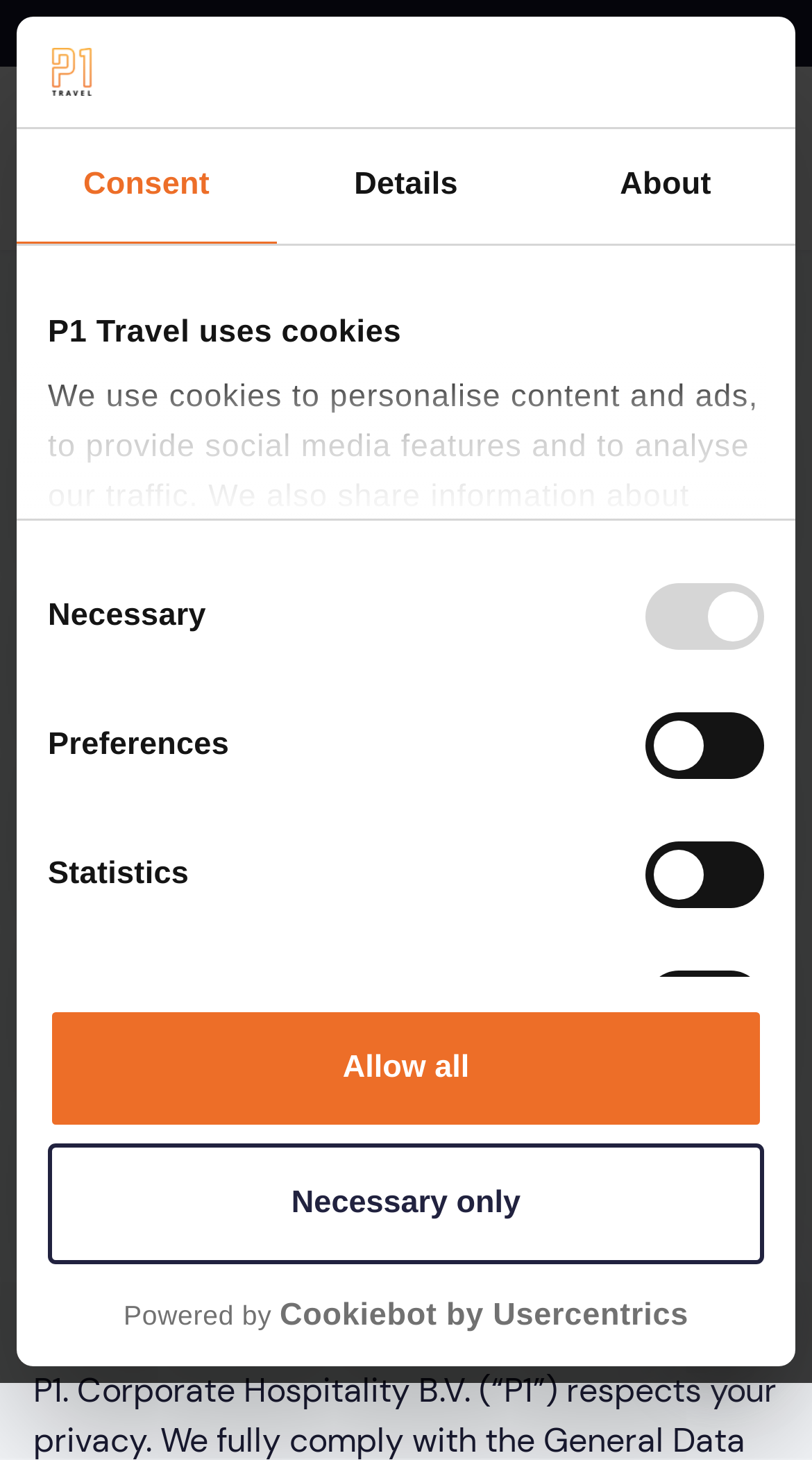Answer the question using only a single word or phrase: 
What is the theme of the events listed on the website?

Sports and music